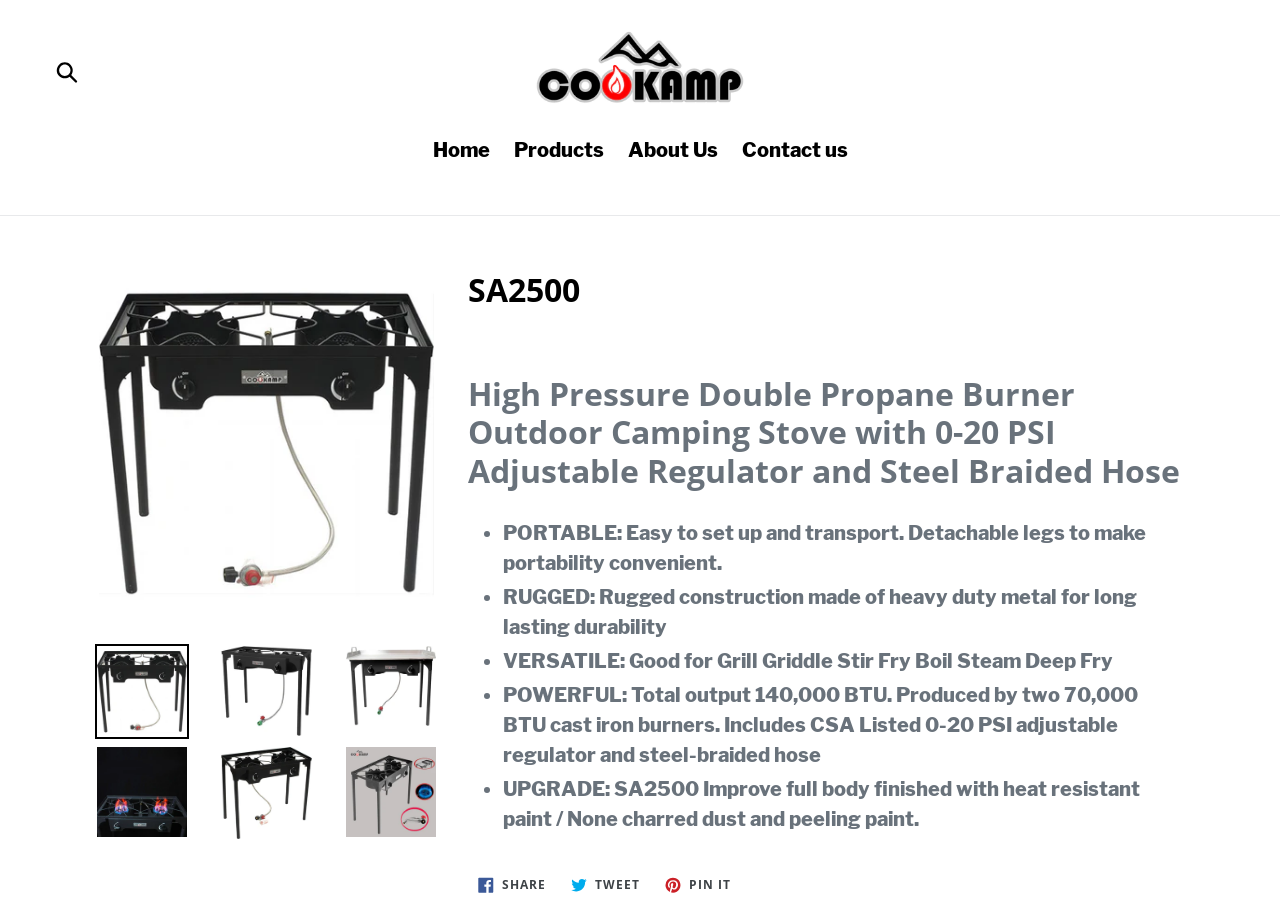Respond with a single word or short phrase to the following question: 
What is the total output of the burners?

140,000 BTU